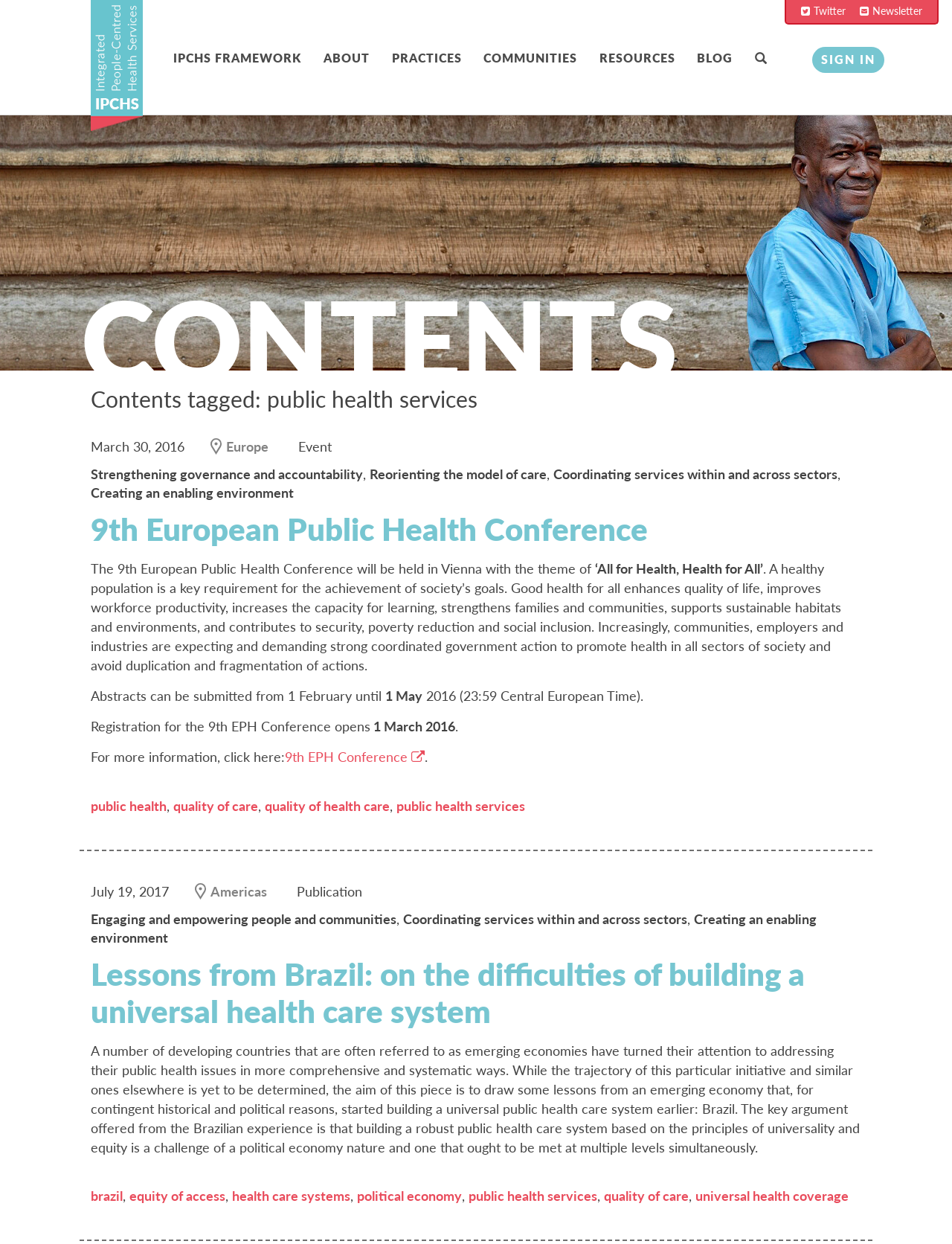What is the event type mentioned in the first article?
Refer to the image and provide a one-word or short phrase answer.

Event